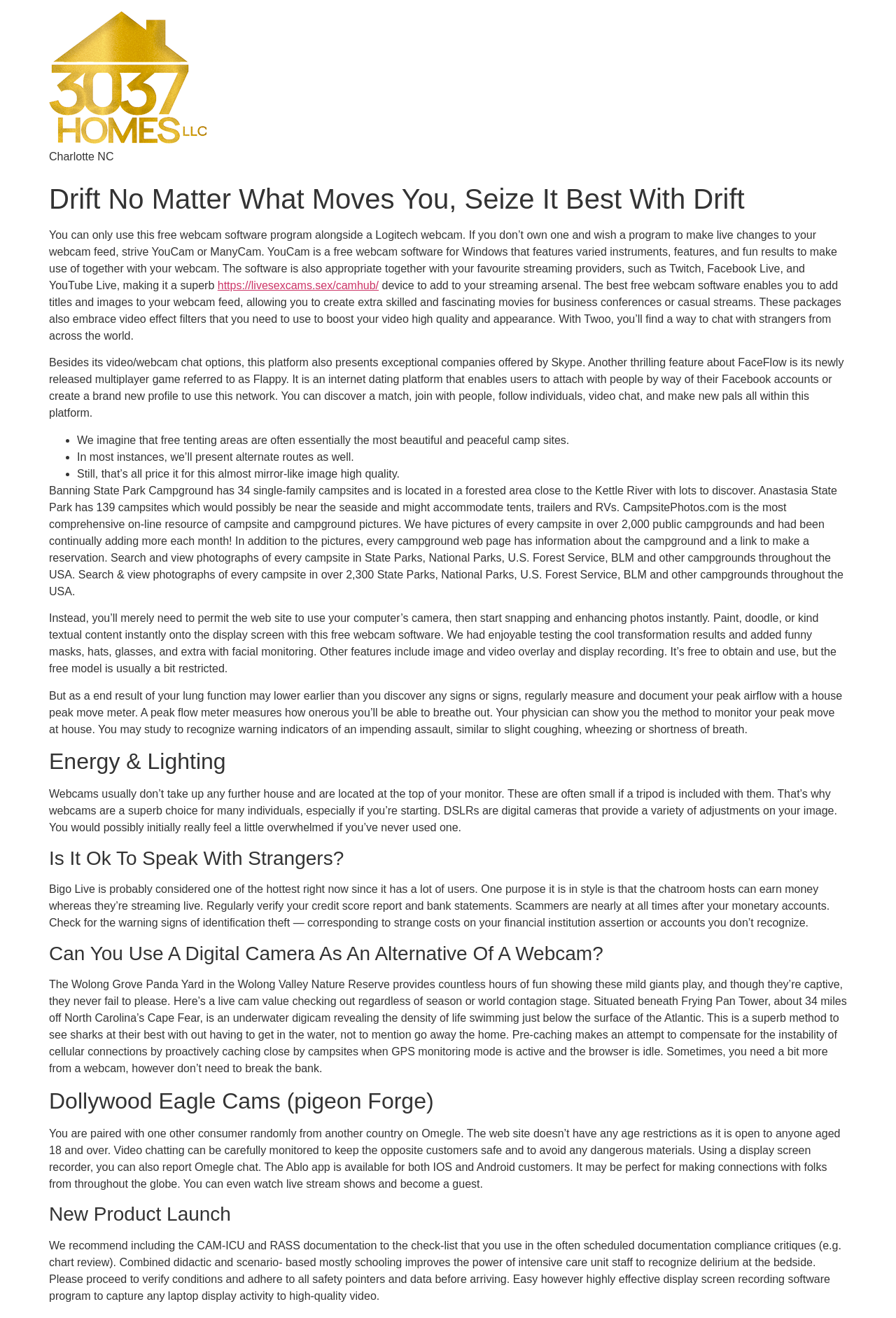Describe the webpage in detail, including text, images, and layout.

This webpage appears to be a blog or article page with a mix of topics, including technology, travel, and health. At the top, there is a link to "3730 Homes LLC" with an accompanying image. Below this, there is a header with the title "Drift No Matter What Moves You, Seize It Best With Drift" followed by a paragraph of text about webcam software.

The main content of the page is divided into several sections, each with its own heading. The first section discusses the benefits of using a webcam software, including adding titles and images to the feed and enhancing video quality. There are also links to external websites, such as "https://livesexcams.sex/camhub/".

The next section appears to be about camping, with a list of bullet points discussing the benefits of free camping areas and the features of CampsitePhotos.com, a website that provides photos of campsites in public campgrounds.

Following this, there are several sections that seem unrelated to each other. One section discusses the features of a webcam software, including image and video overlay and screen recording. Another section appears to be about health, discussing the importance of monitoring lung function and recognizing warning signs of an impending attack.

There are also sections about energy and lighting, speaking with strangers, and using a digital camera as an alternative to a webcam. Additionally, there are sections about specific live cams, such as the Wolong Grove Panda Yard and the Dollywood Eagle Cams.

Throughout the page, there are numerous paragraphs of text, links to external websites, and headings that break up the content into different sections. The overall layout is dense, with a lot of information packed into a relatively small space.